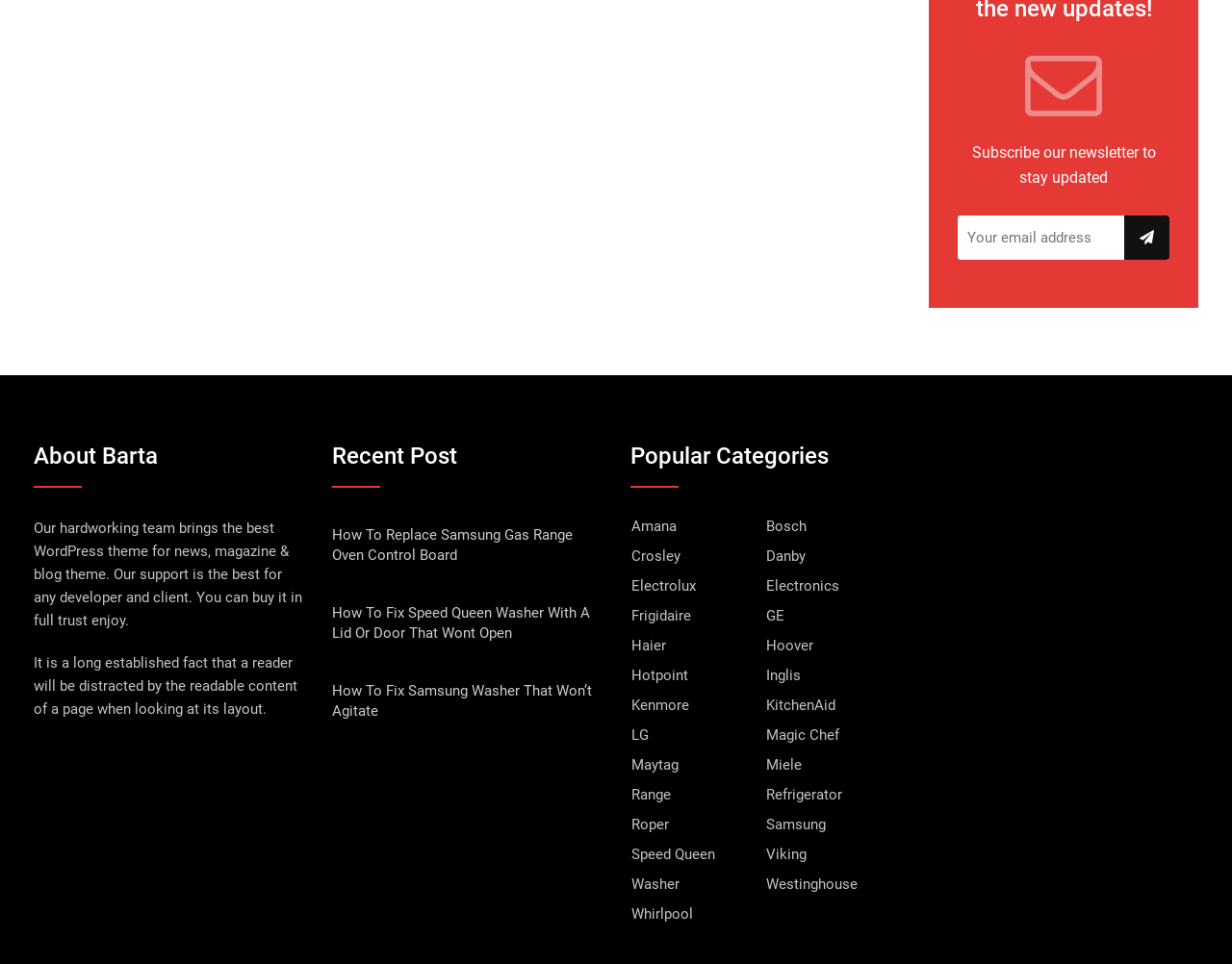Please determine the bounding box coordinates for the element that should be clicked to follow these instructions: "Read the article about How To Fix Speed Queen Washer".

[0.27, 0.627, 0.479, 0.666]